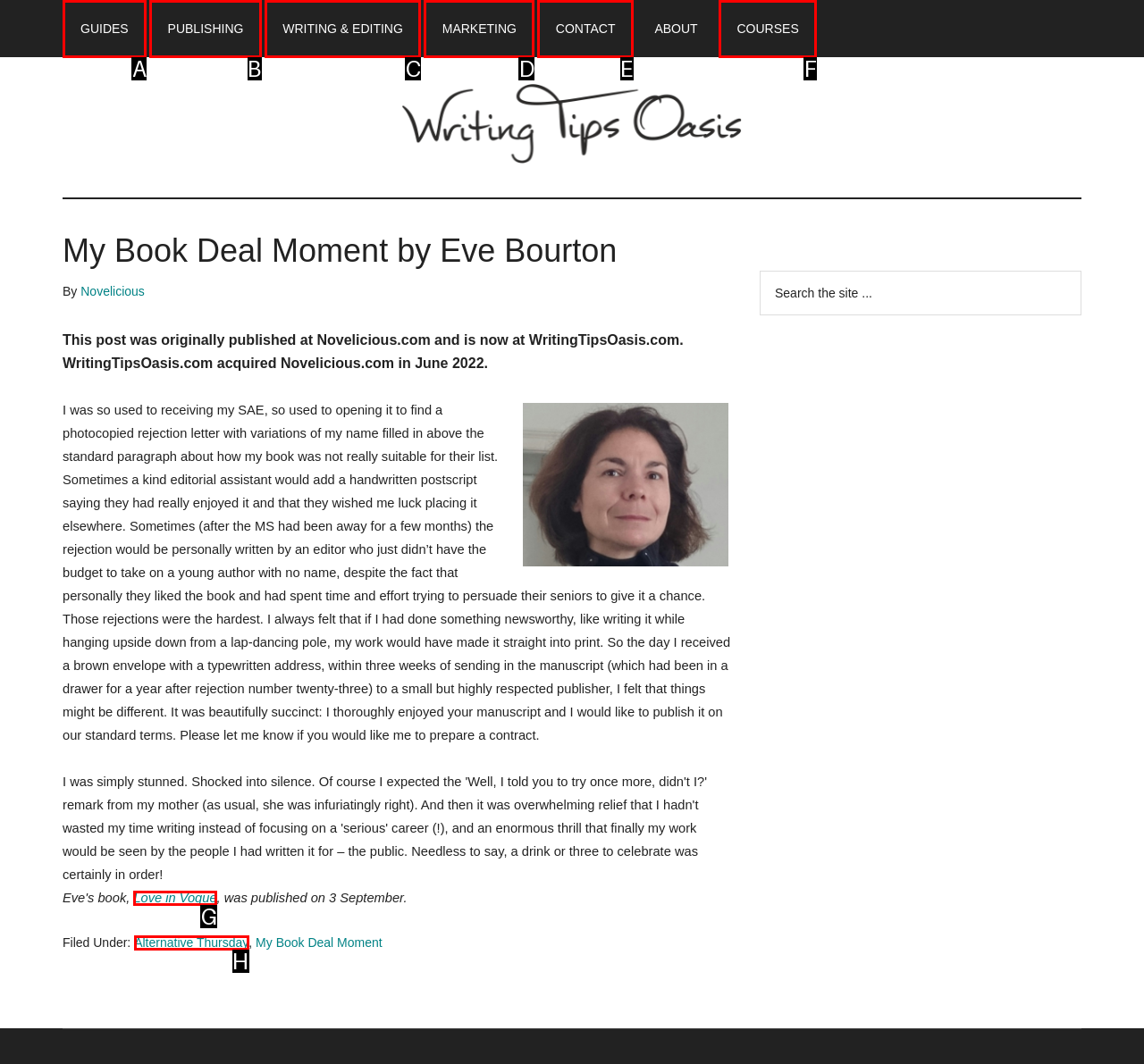Please indicate which HTML element to click in order to fulfill the following task: Click on the 'GUIDES' link Respond with the letter of the chosen option.

A